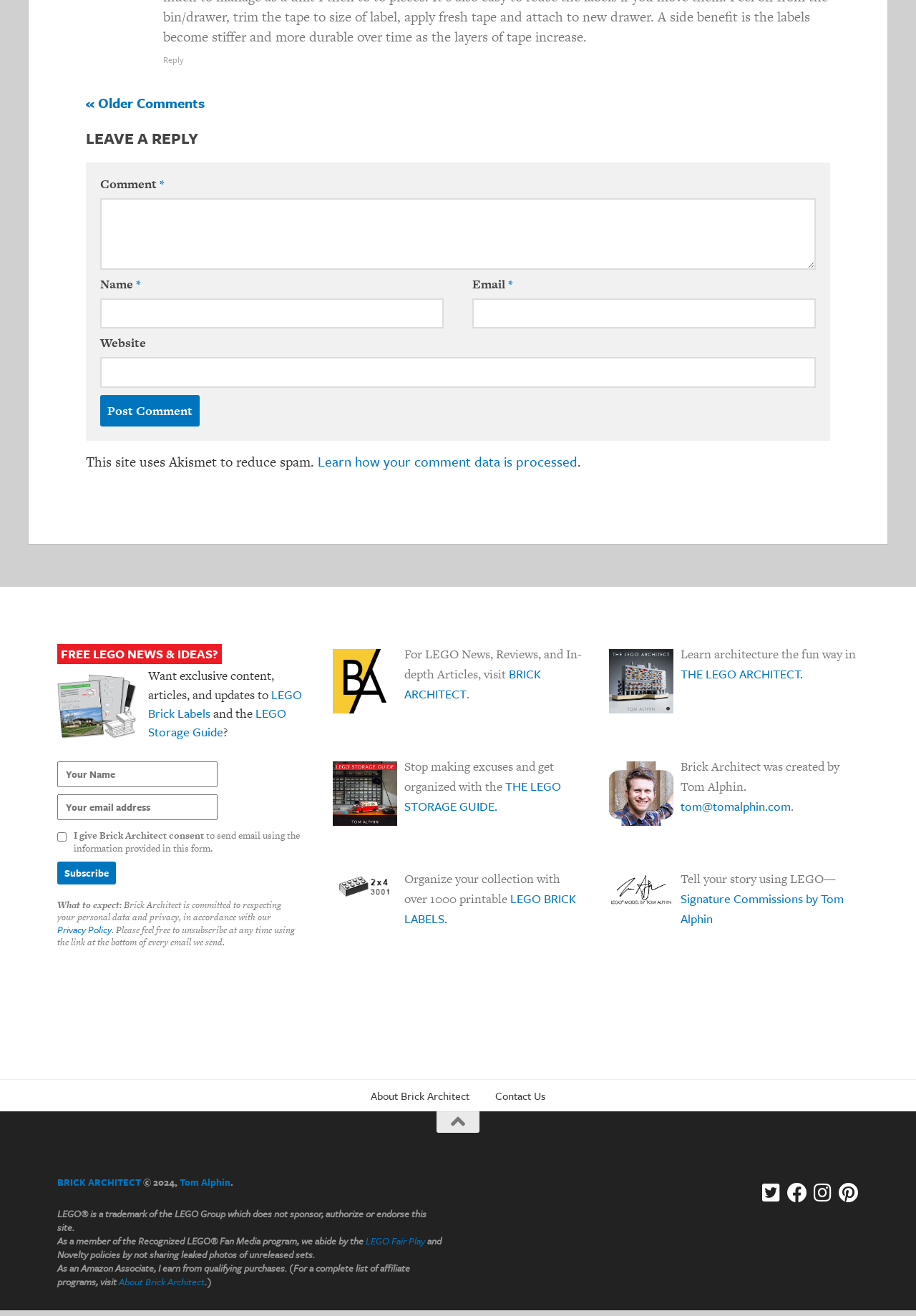What can users subscribe to on this website?
Provide a detailed answer to the question, using the image to inform your response.

Users can subscribe to receive news and ideas related to LEGO, as indicated by the presence of a subscription form and the text 'FREE LEGO NEWS & IDEAS?'.